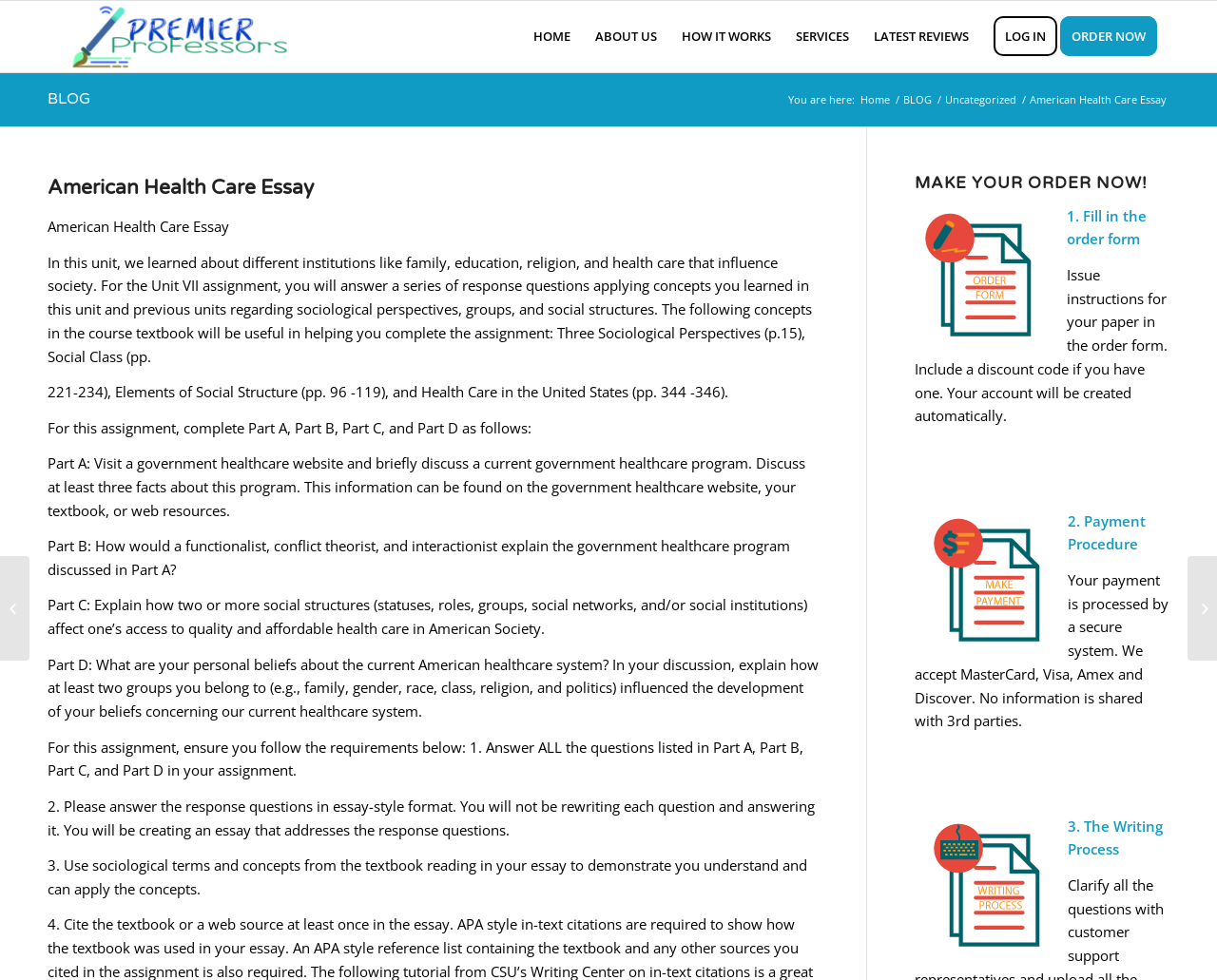Please specify the bounding box coordinates of the element that should be clicked to execute the given instruction: 'visit blog'. Ensure the coordinates are four float numbers between 0 and 1, expressed as [left, top, right, bottom].

[0.039, 0.091, 0.074, 0.111]